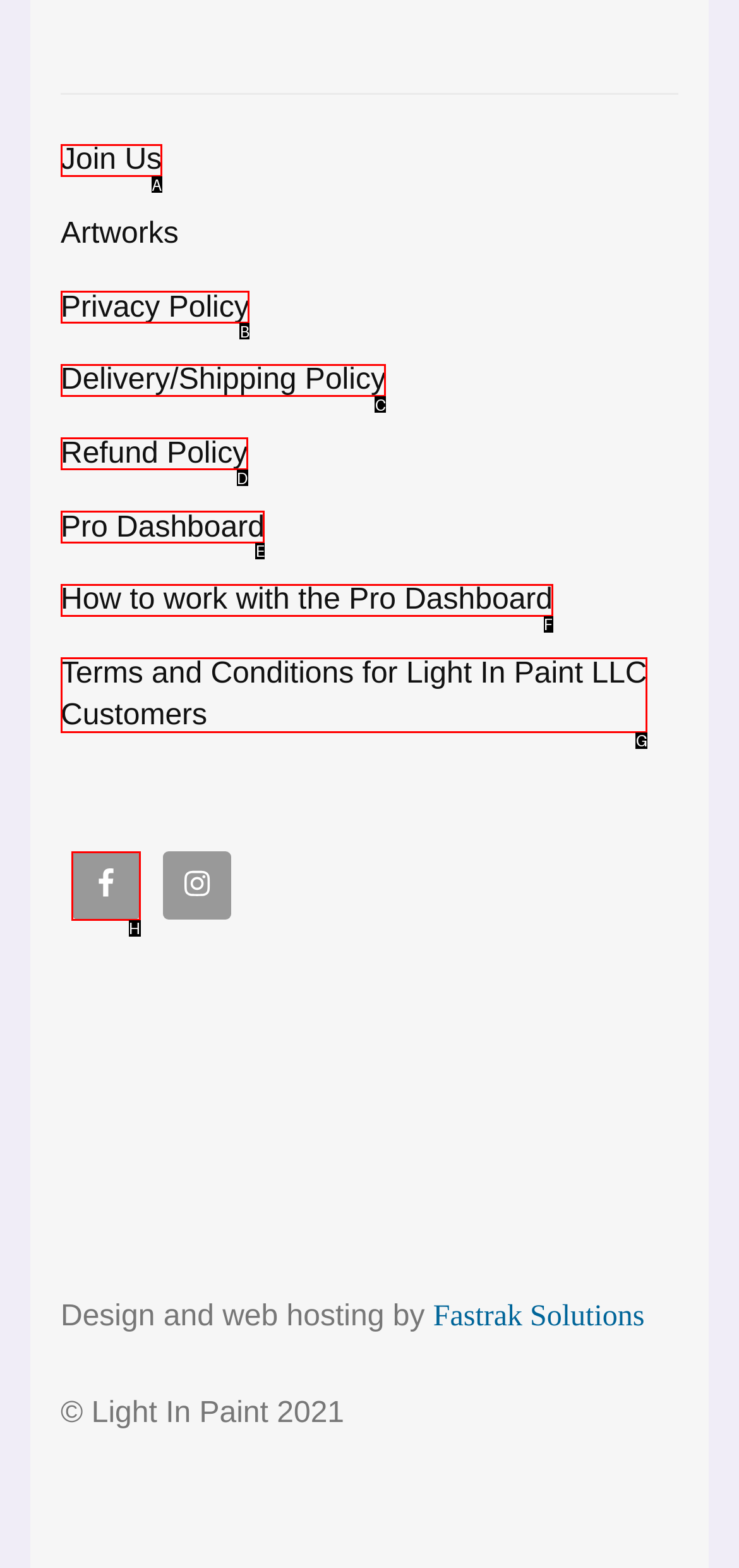Choose the letter of the element that should be clicked to complete the task: Visit Facebook page
Answer with the letter from the possible choices.

H